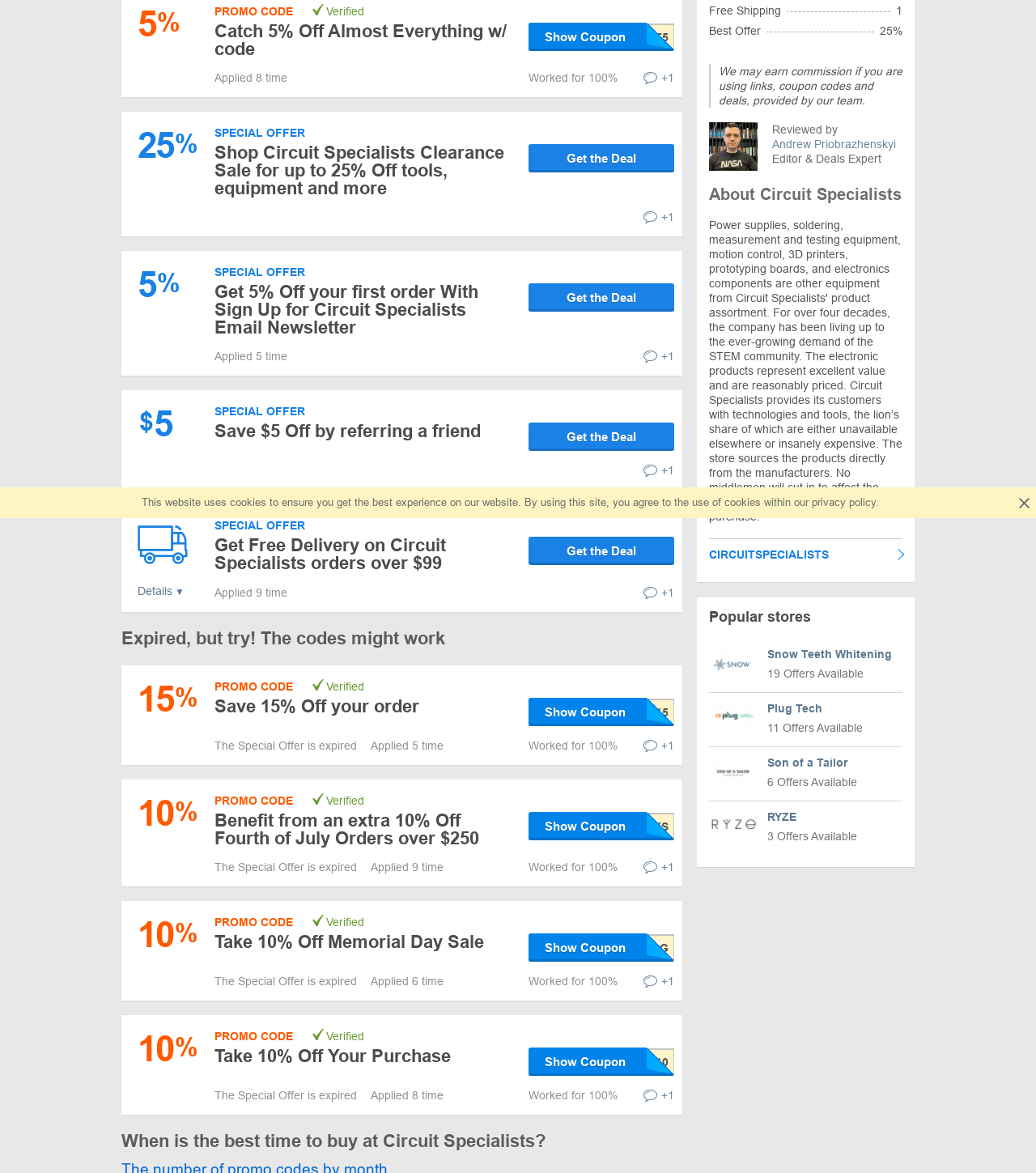Given the webpage screenshot, identify the bounding box of the UI element that matches this description: "Get the Deal".

[0.51, 0.458, 0.651, 0.482]